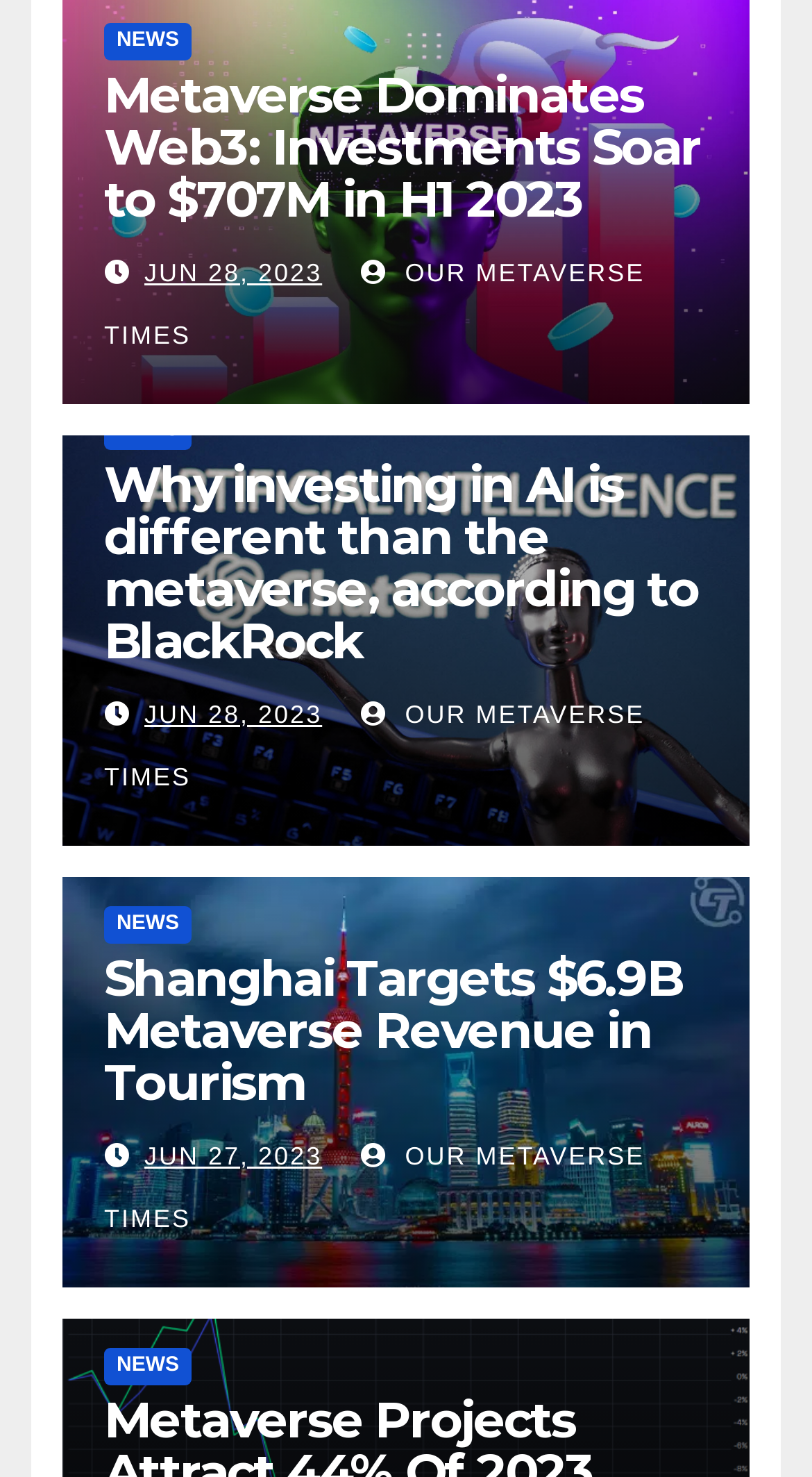Find the bounding box coordinates for the HTML element described as: "Jun 27, 2023". The coordinates should consist of four float values between 0 and 1, i.e., [left, top, right, bottom].

[0.178, 0.773, 0.397, 0.792]